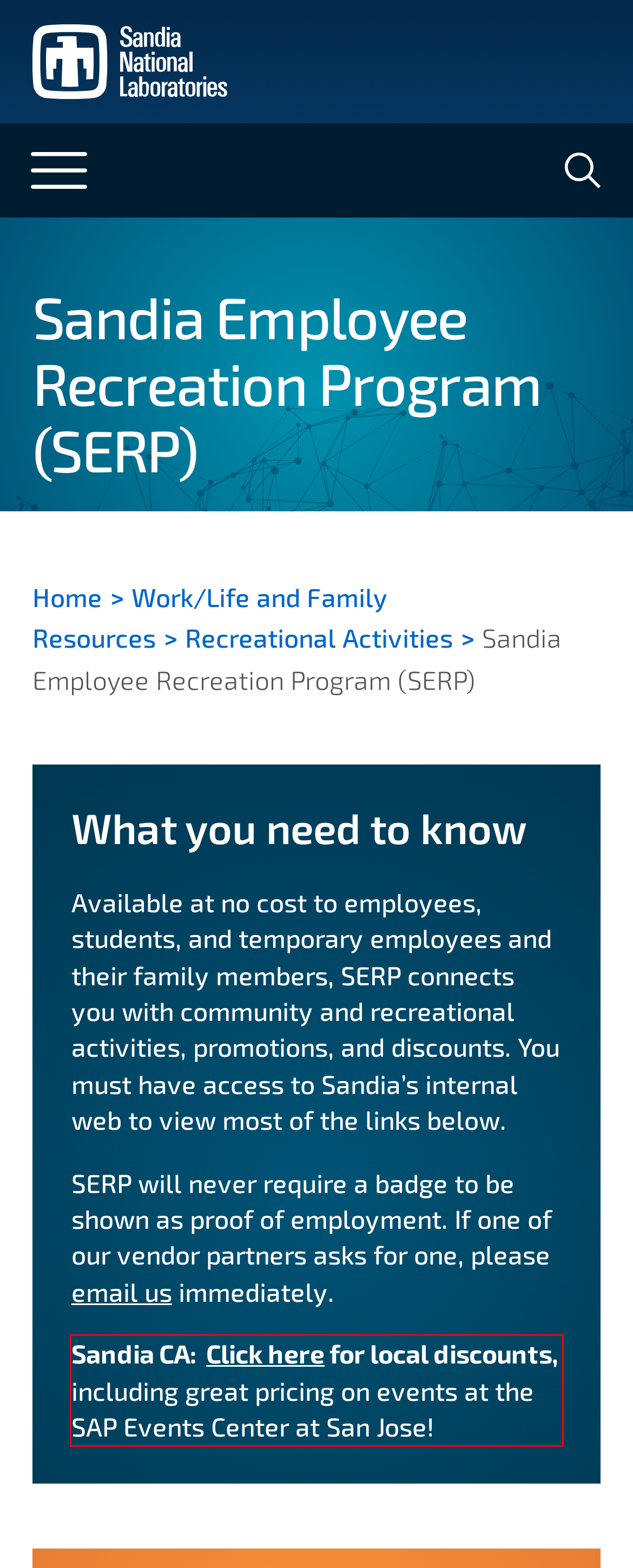The screenshot provided shows a webpage with a red bounding box. Apply OCR to the text within this red bounding box and provide the extracted content.

Sandia CA: Click here for local discounts, including great pricing on events at the SAP Events Center at San Jose!